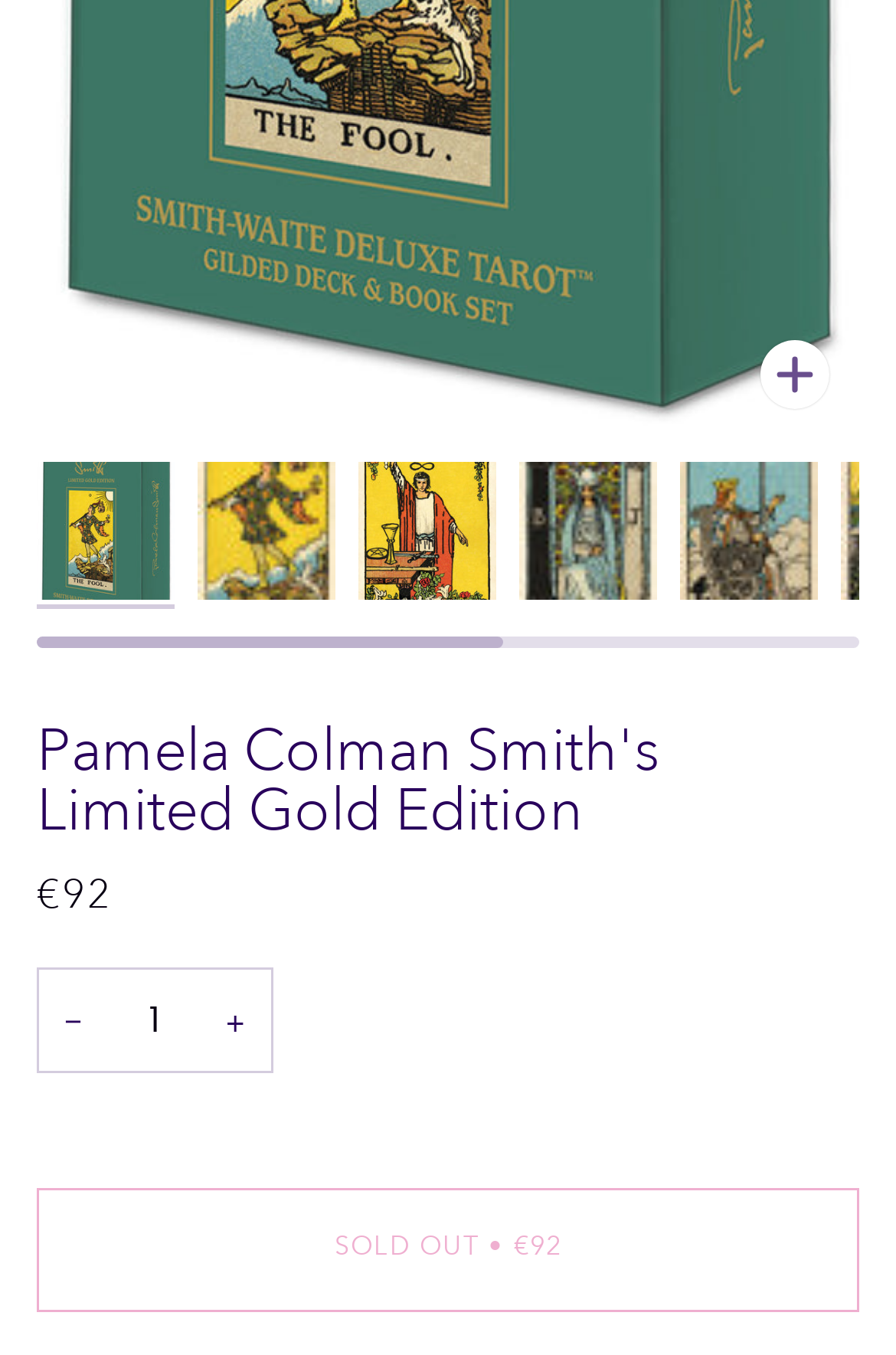What is the status of the product?
Answer with a single word or phrase, using the screenshot for reference.

SOLD OUT